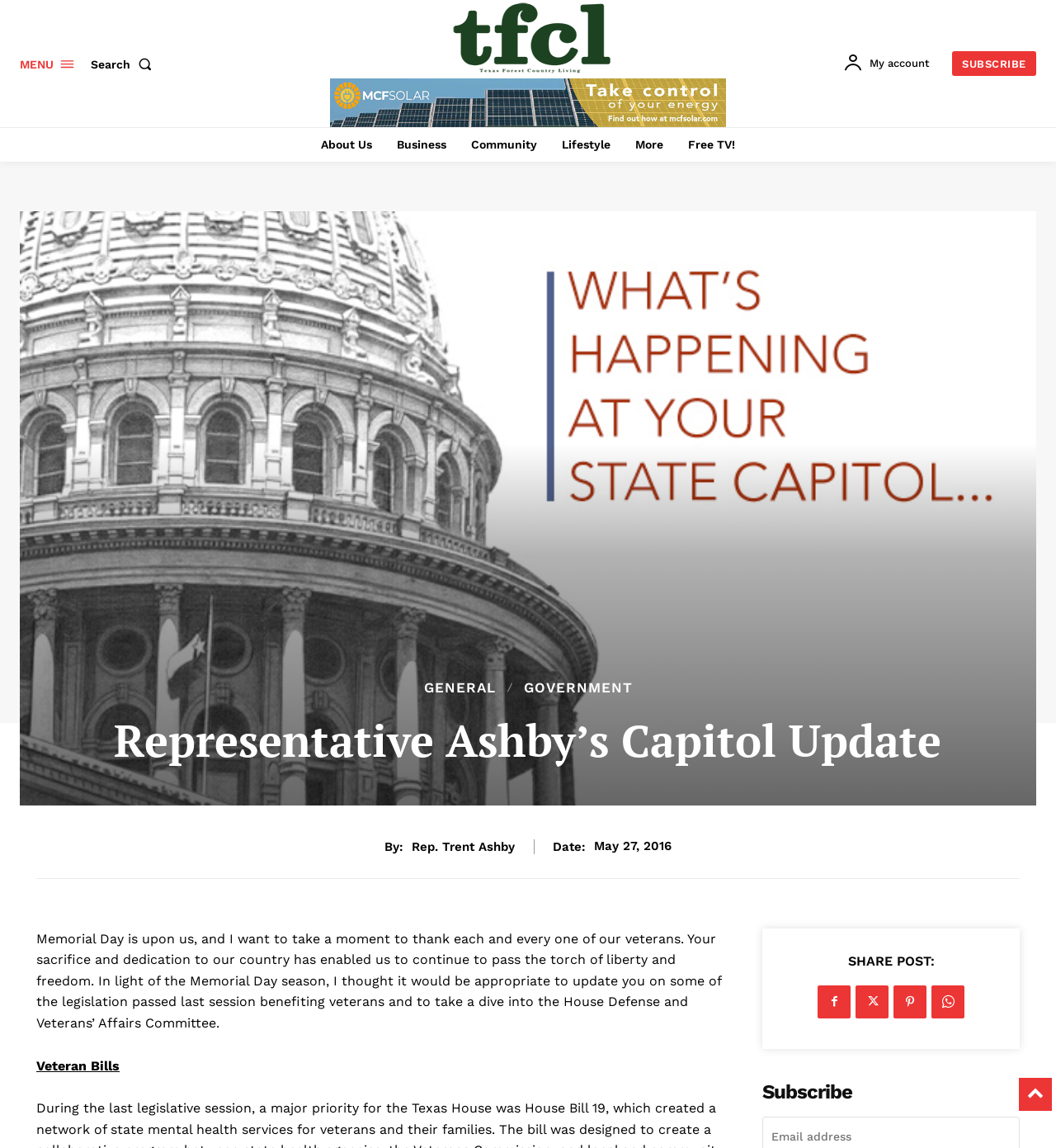Find the bounding box coordinates of the area that needs to be clicked in order to achieve the following instruction: "Click the MENU button". The coordinates should be specified as four float numbers between 0 and 1, i.e., [left, top, right, bottom].

[0.019, 0.04, 0.07, 0.071]